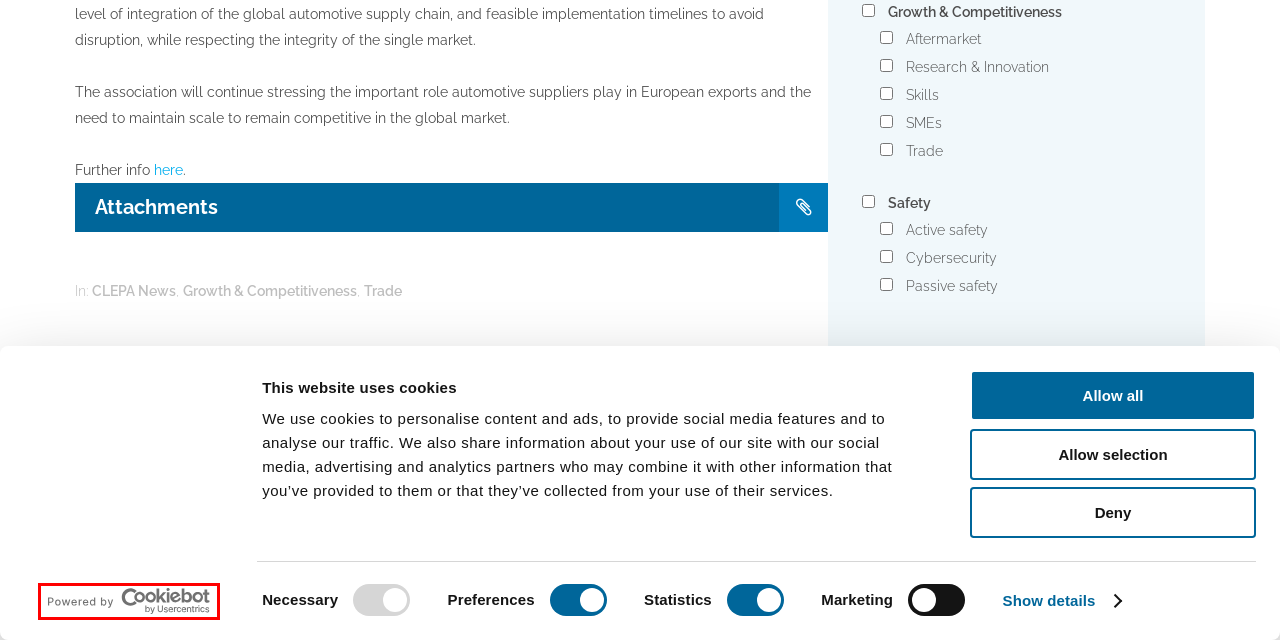Examine the screenshot of the webpage, which has a red bounding box around a UI element. Select the webpage description that best fits the new webpage after the element inside the red bounding box is clicked. Here are the choices:
A. About our industry - CLEPA – European Association of Automotive Suppliers
B. About CLEPA - CLEPA – European Association of Automotive Suppliers
C. Disclaimer - CLEPA – European Association of Automotive Suppliers
D. Position papers - CLEPA – European Association of Automotive Suppliers
E. Latest news - CLEPA – European Association of Automotive Suppliers
F. Cookie Consent Solution by Cookiebot™ | Start Your Free Trial
G. Cookies policy - CLEPA – European Association of Automotive Suppliers
H. Policy Priorities - CLEPA – European Association of Automotive Suppliers

F